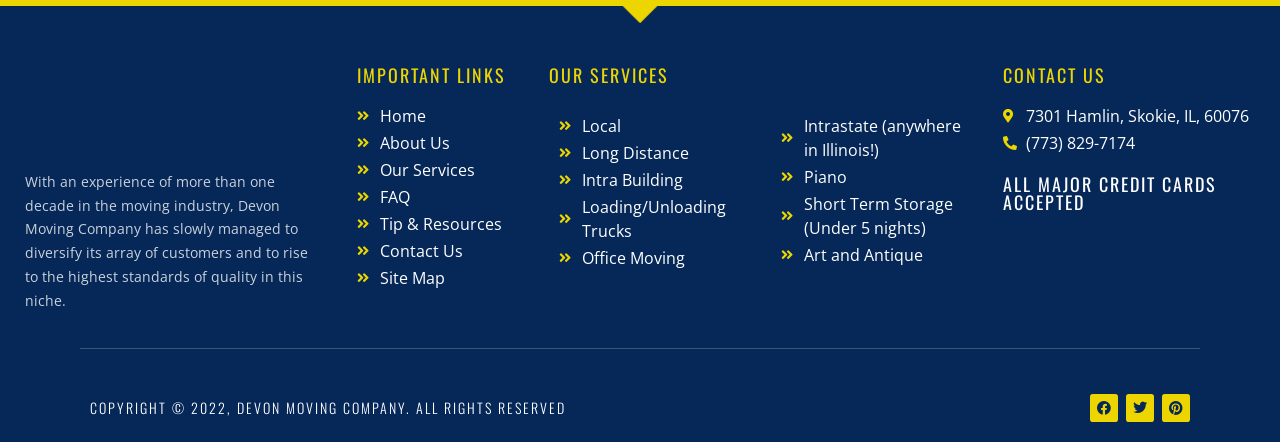Find the bounding box coordinates for the area that must be clicked to perform this action: "Get information on Local moving services".

[0.437, 0.257, 0.595, 0.311]